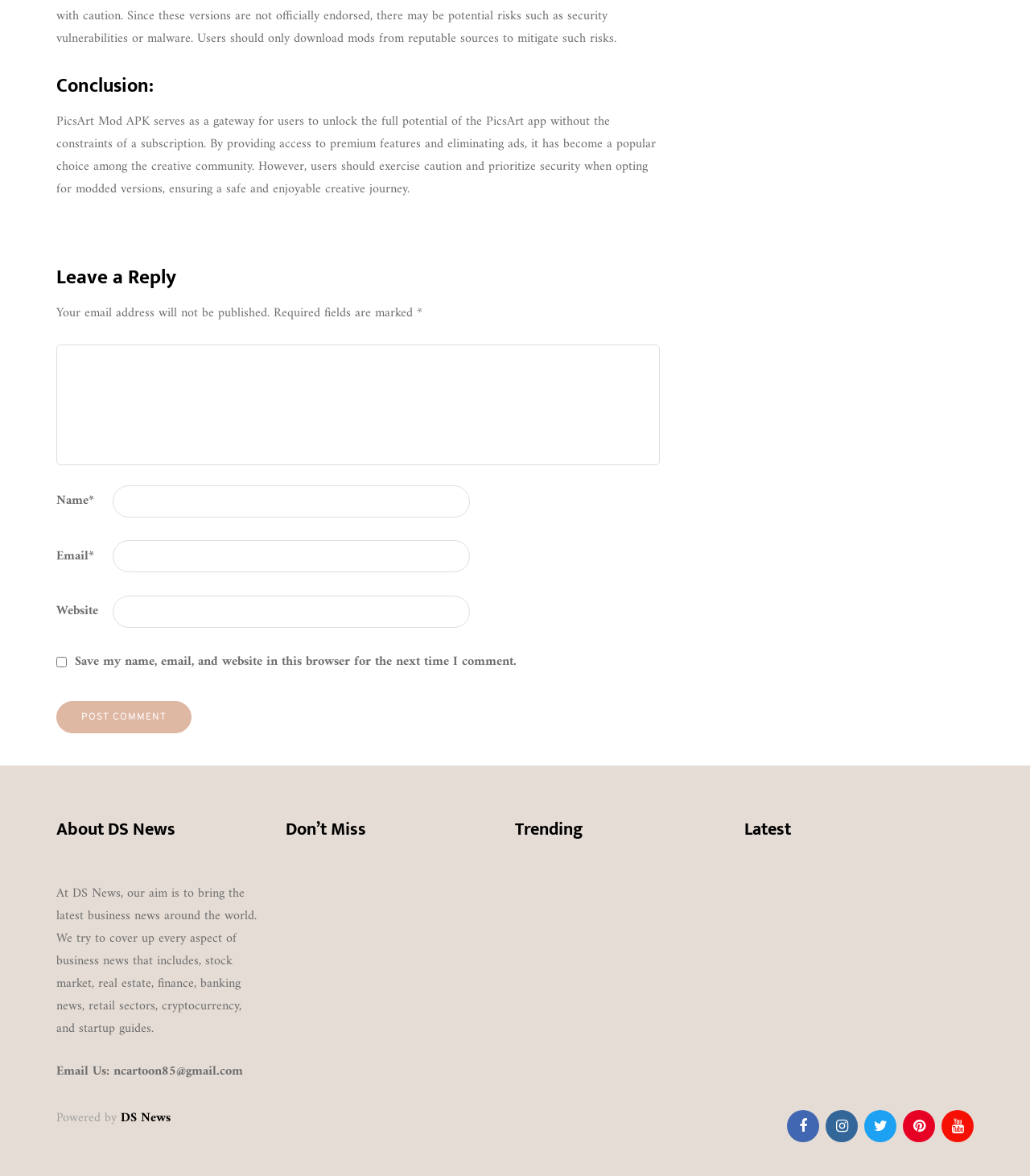Find the bounding box coordinates of the element to click in order to complete this instruction: "Leave a comment". The bounding box coordinates must be four float numbers between 0 and 1, denoted as [left, top, right, bottom].

[0.055, 0.225, 0.641, 0.246]